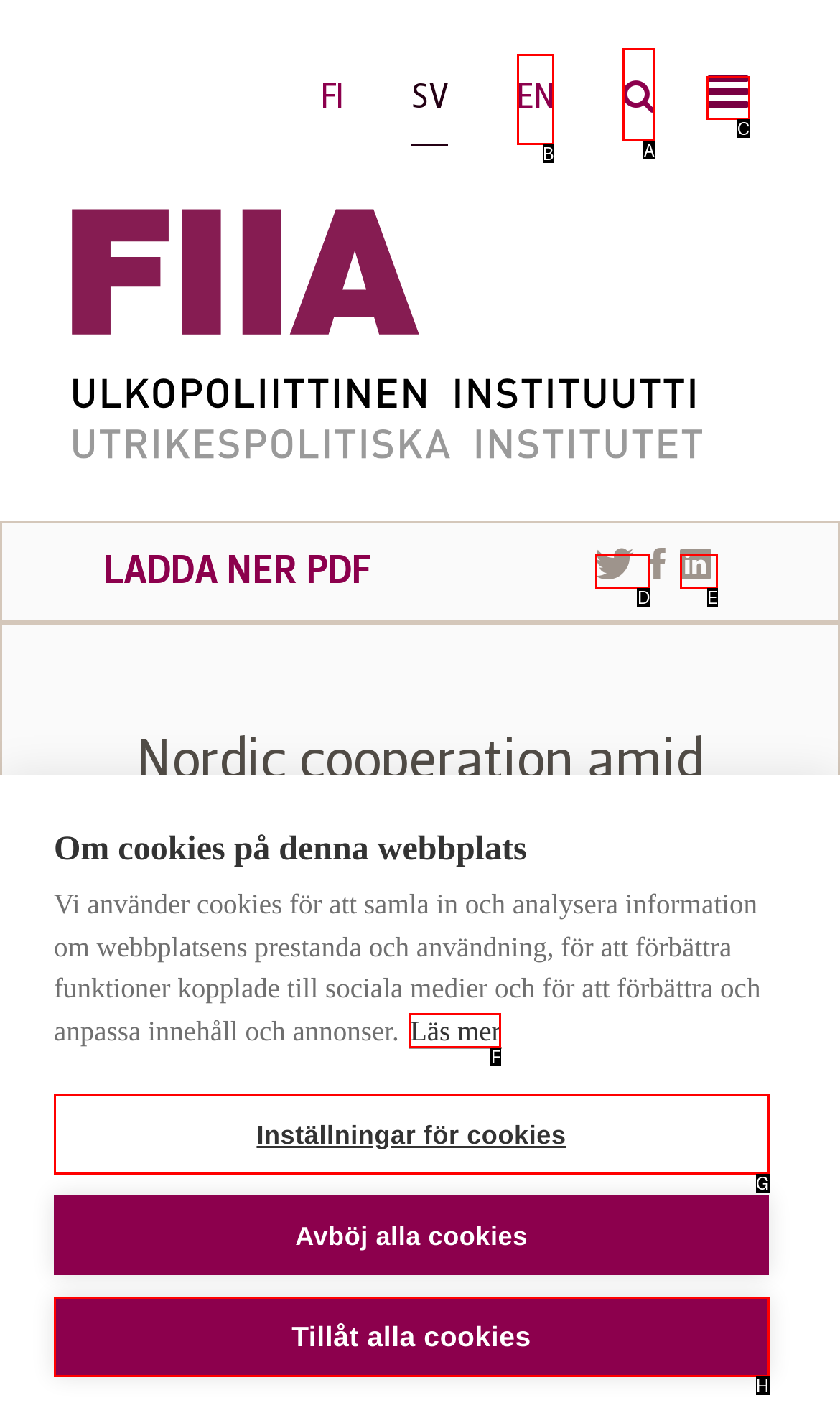Match the HTML element to the description: parent_node: FI aria-label="mobile menu". Answer with the letter of the correct option from the provided choices.

C